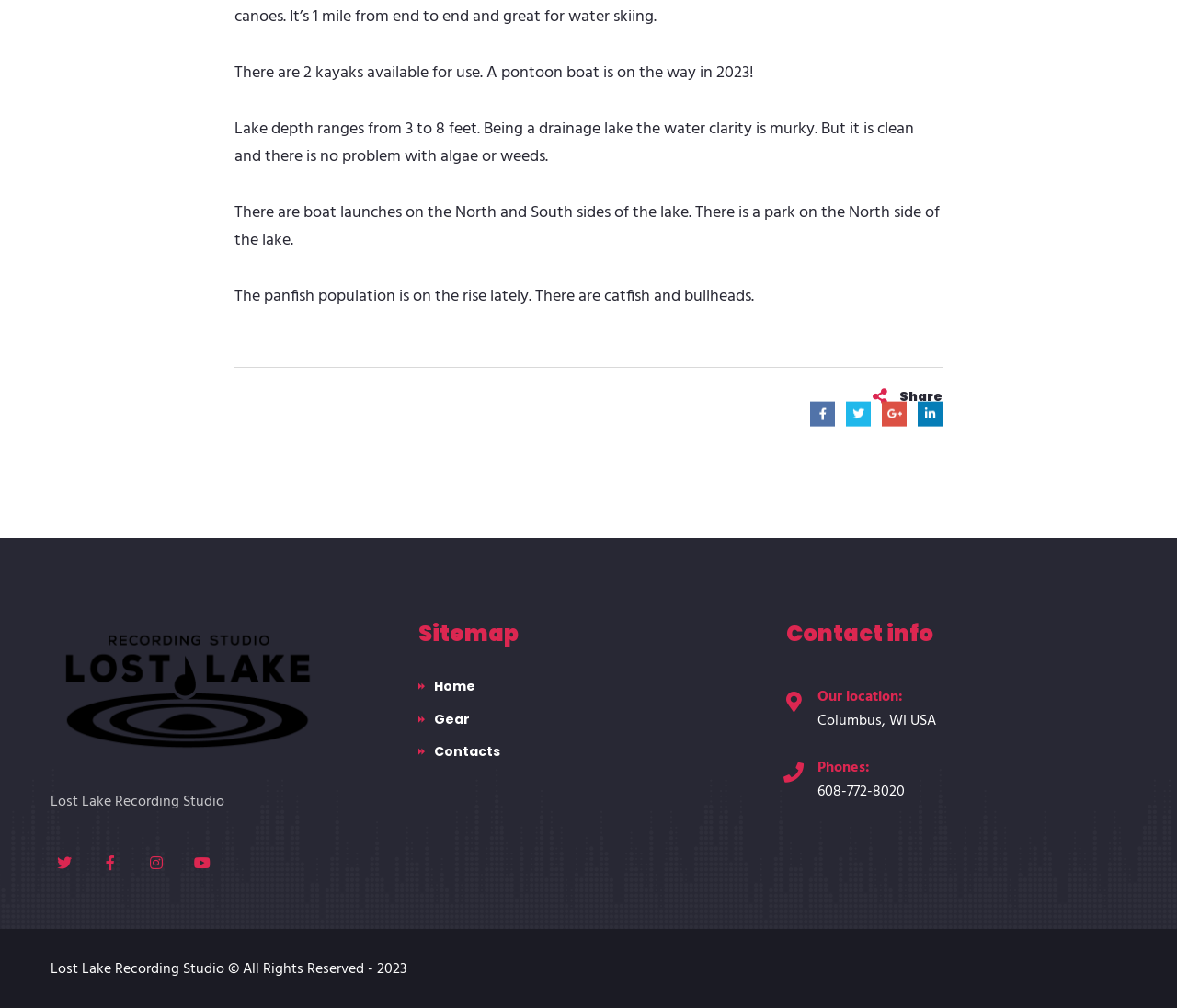Please determine the bounding box coordinates, formatted as (top-left x, top-left y, bottom-right x, bottom-right y), with all values as floating point numbers between 0 and 1. Identify the bounding box of the region described as: Go top

[0.931, 0.509, 0.984, 0.566]